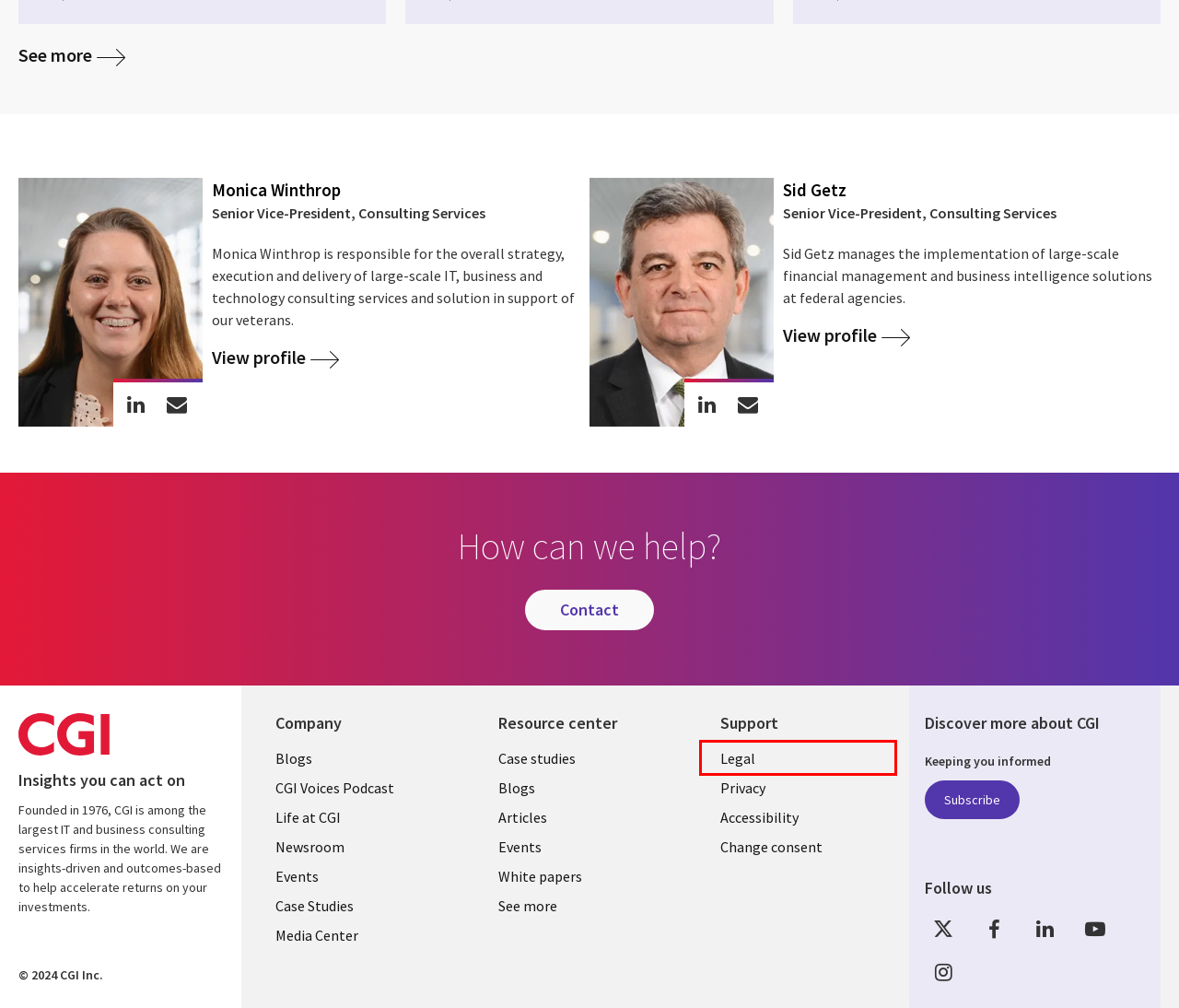You are given a screenshot of a webpage with a red rectangle bounding box around a UI element. Select the webpage description that best matches the new webpage after clicking the element in the bounding box. Here are the candidates:
A. Legal restrictions | CGI.com
B. CGI accessibility statement | CGI.com
C. Media center - Federal government - Case Studies | CGI United States
D. Momentum® Enterprise Suite | CGI United States
E. U.S. Federal Government Blog | CGI United States
F. Life at CGI blog | CGI United States
G. Privacy | CGI.com
H. Media center - Government | CGI United States

A